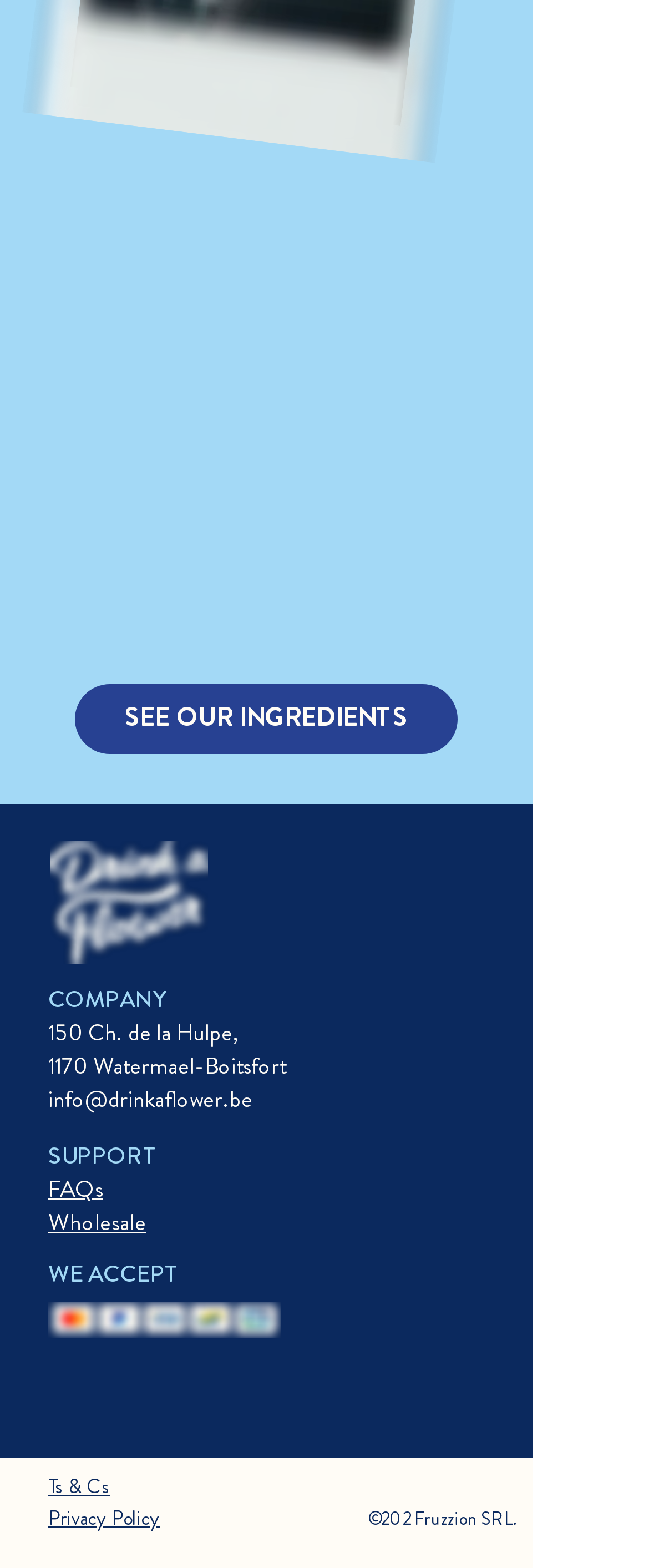What types of payment are accepted?
Please provide a single word or phrase in response based on the screenshot.

Various payment methods